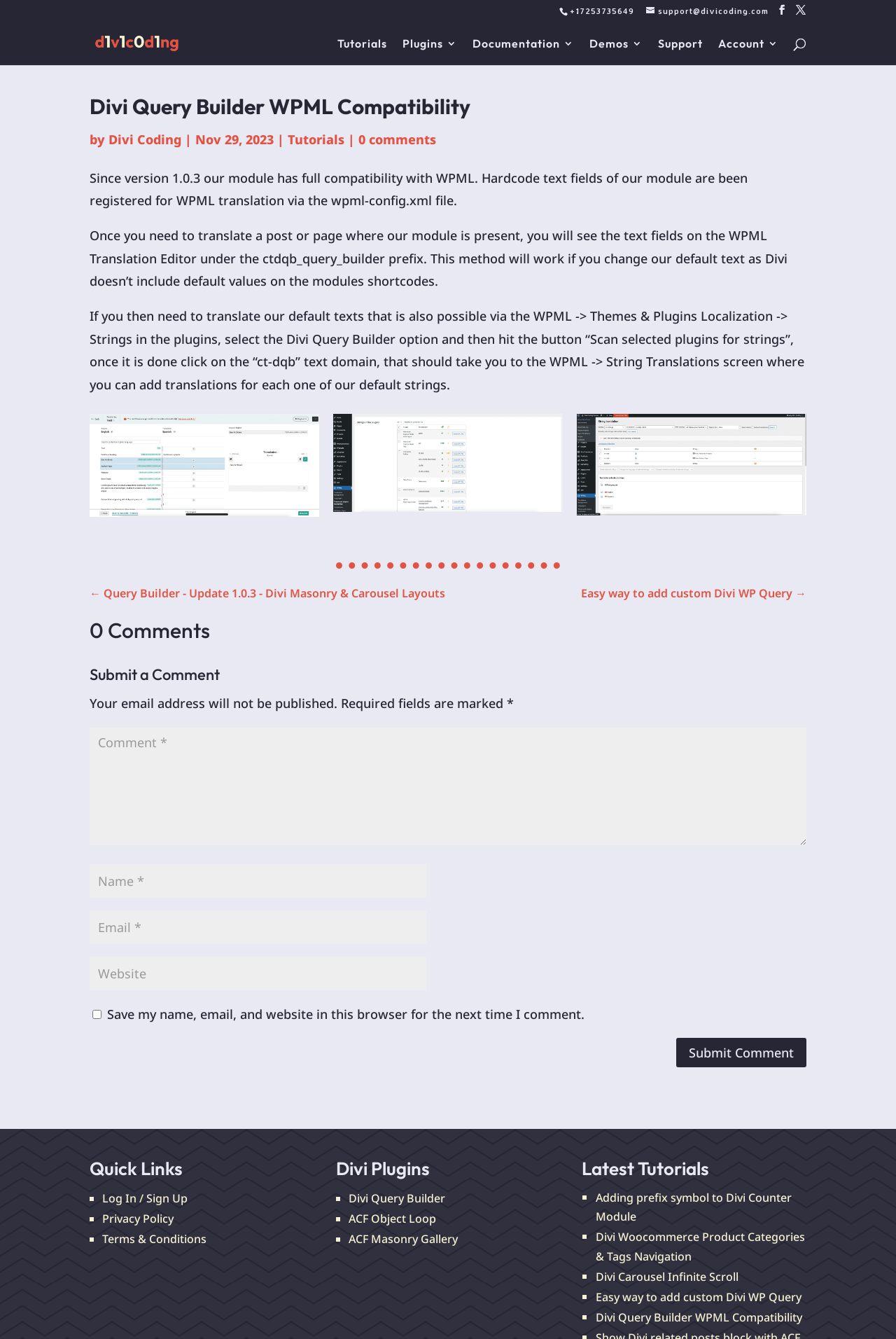What is the title of the article?
Using the image, respond with a single word or phrase.

Divi Query Builder WPML Compatibility